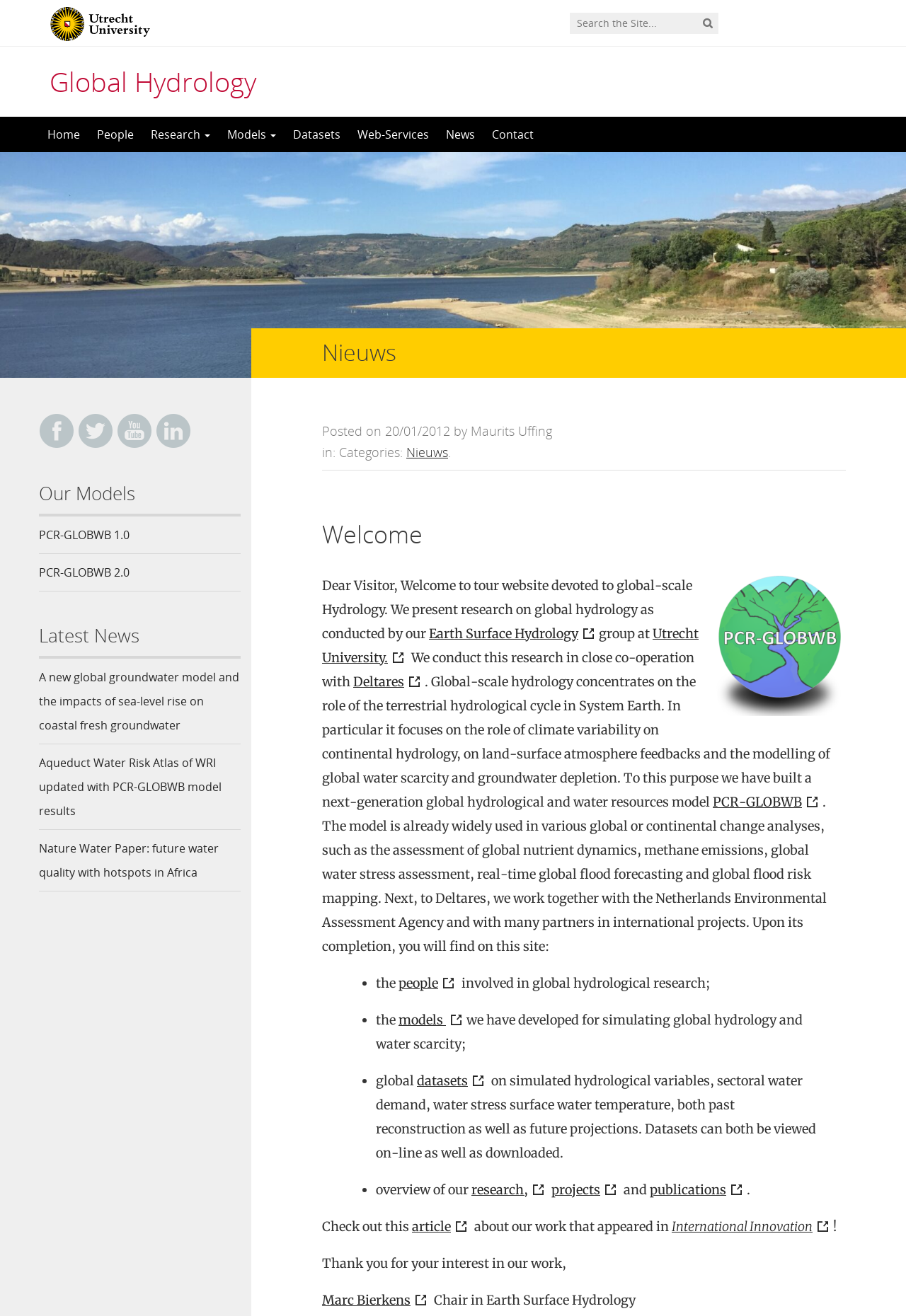Predict the bounding box coordinates of the area that should be clicked to accomplish the following instruction: "View the image of Gary Connaughton". The bounding box coordinates should consist of four float numbers between 0 and 1, i.e., [left, top, right, bottom].

None